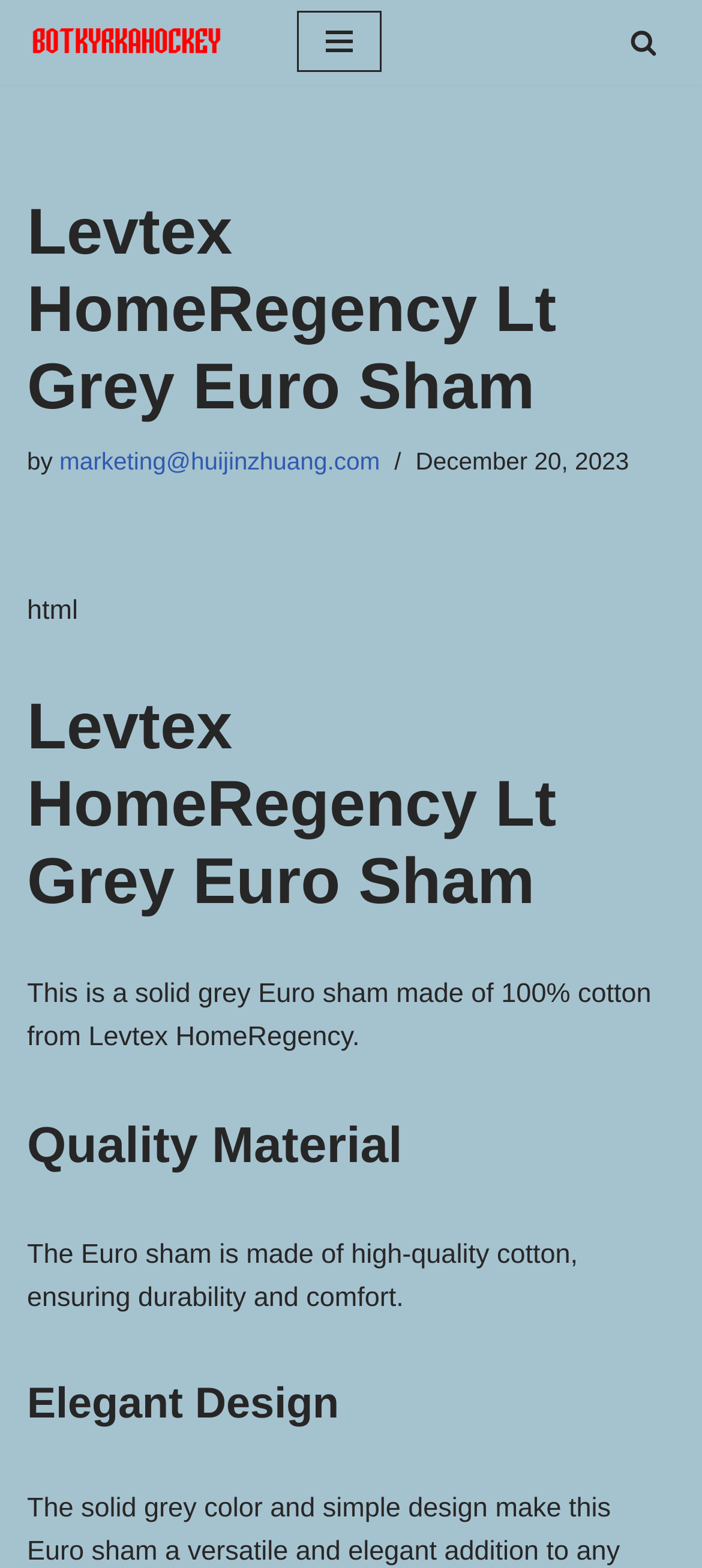Find the bounding box coordinates for the element described here: "marketing@huijinzhuang.com".

[0.085, 0.286, 0.541, 0.303]